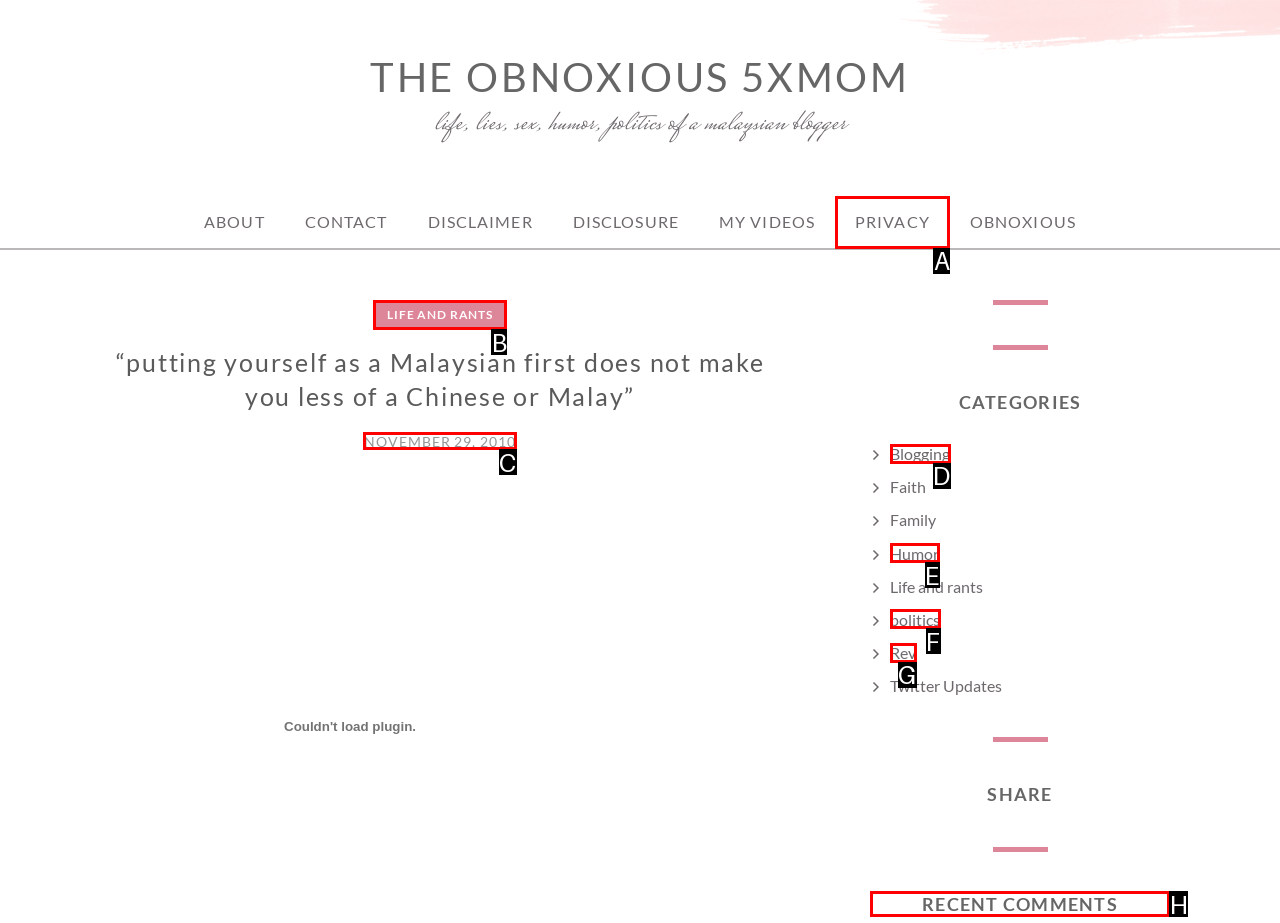Which lettered option should I select to achieve the task: check recent comments according to the highlighted elements in the screenshot?

H